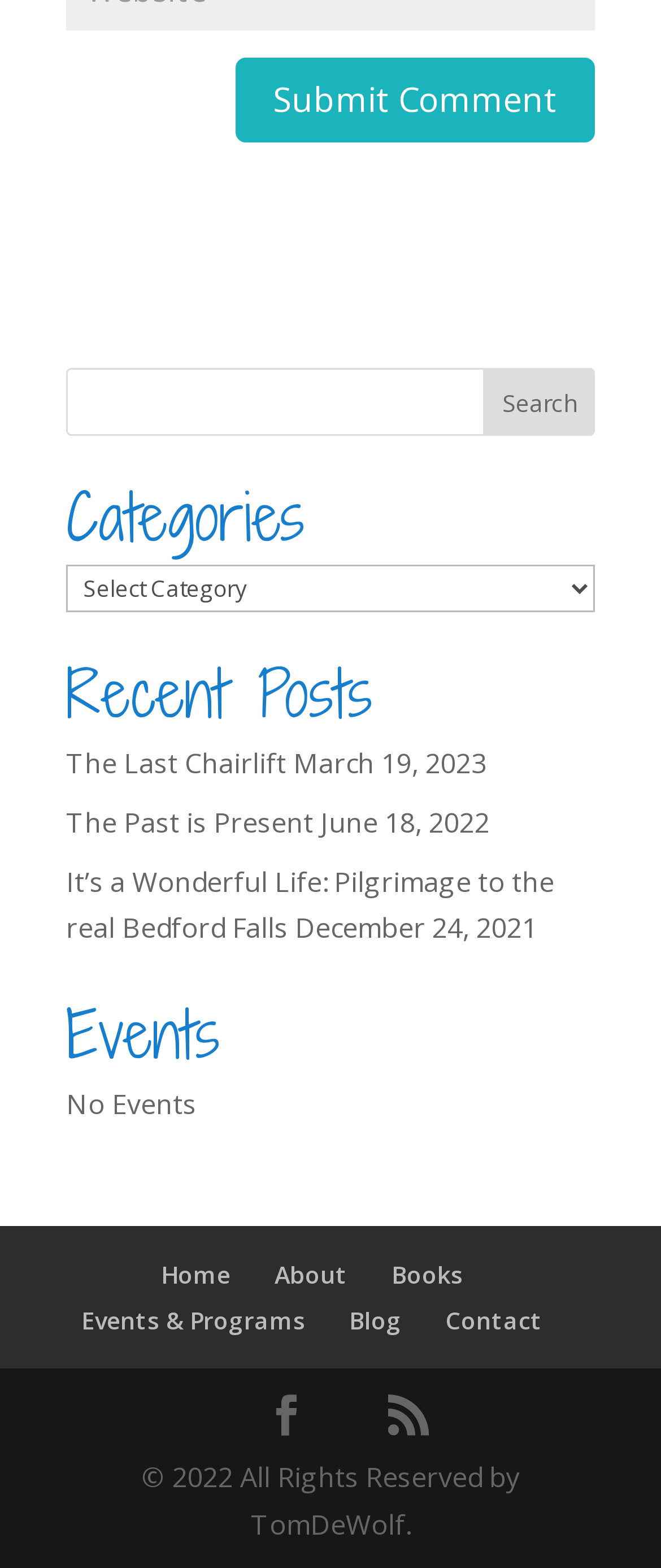Find the bounding box coordinates of the element to click in order to complete the given instruction: "submit a comment."

[0.356, 0.037, 0.9, 0.091]